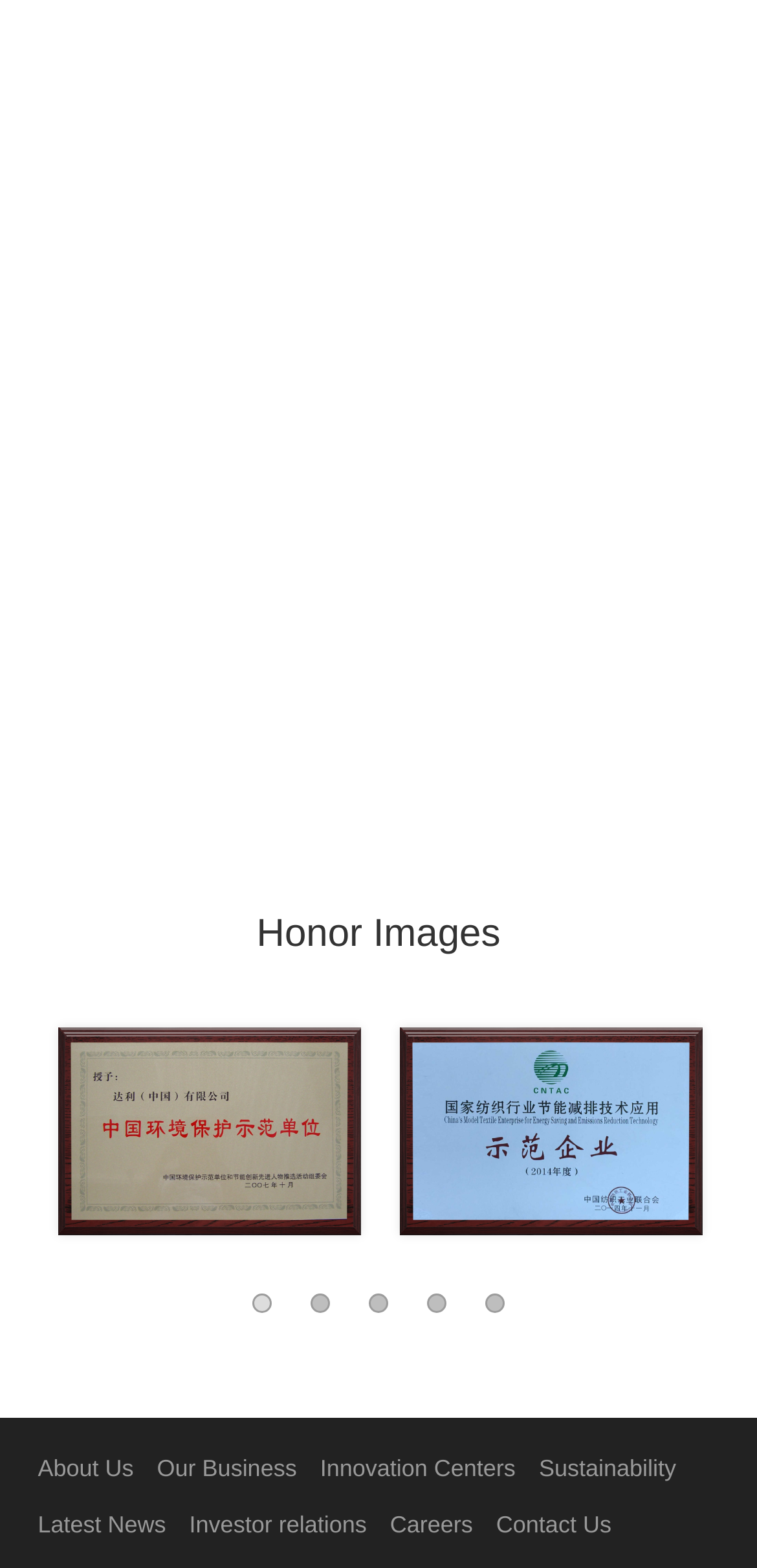Select the bounding box coordinates of the element I need to click to carry out the following instruction: "Select the '2 of 5' tab".

[0.413, 0.832, 0.444, 0.844]